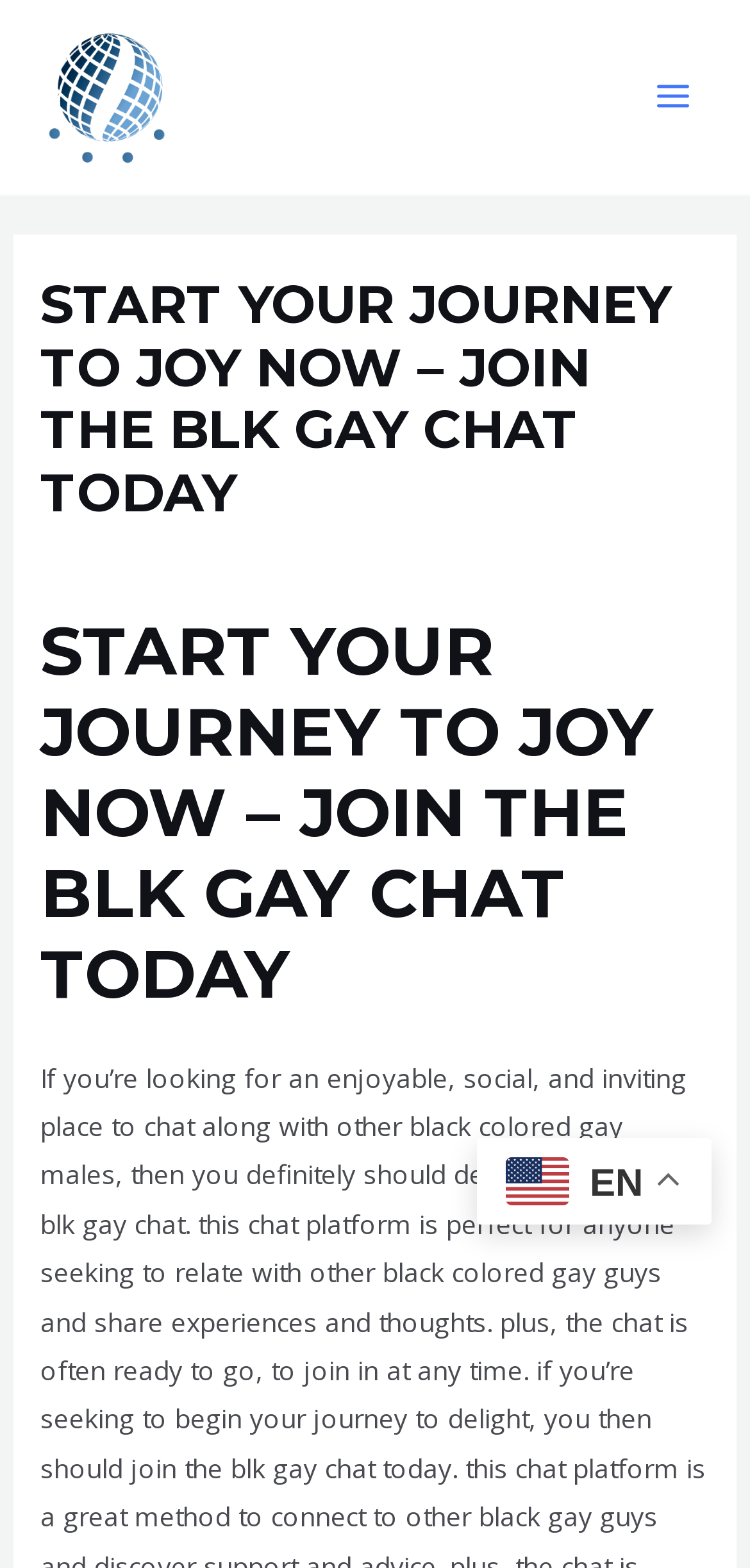Respond to the following question using a concise word or phrase: 
What is the logo of the website?

ISTFIRE